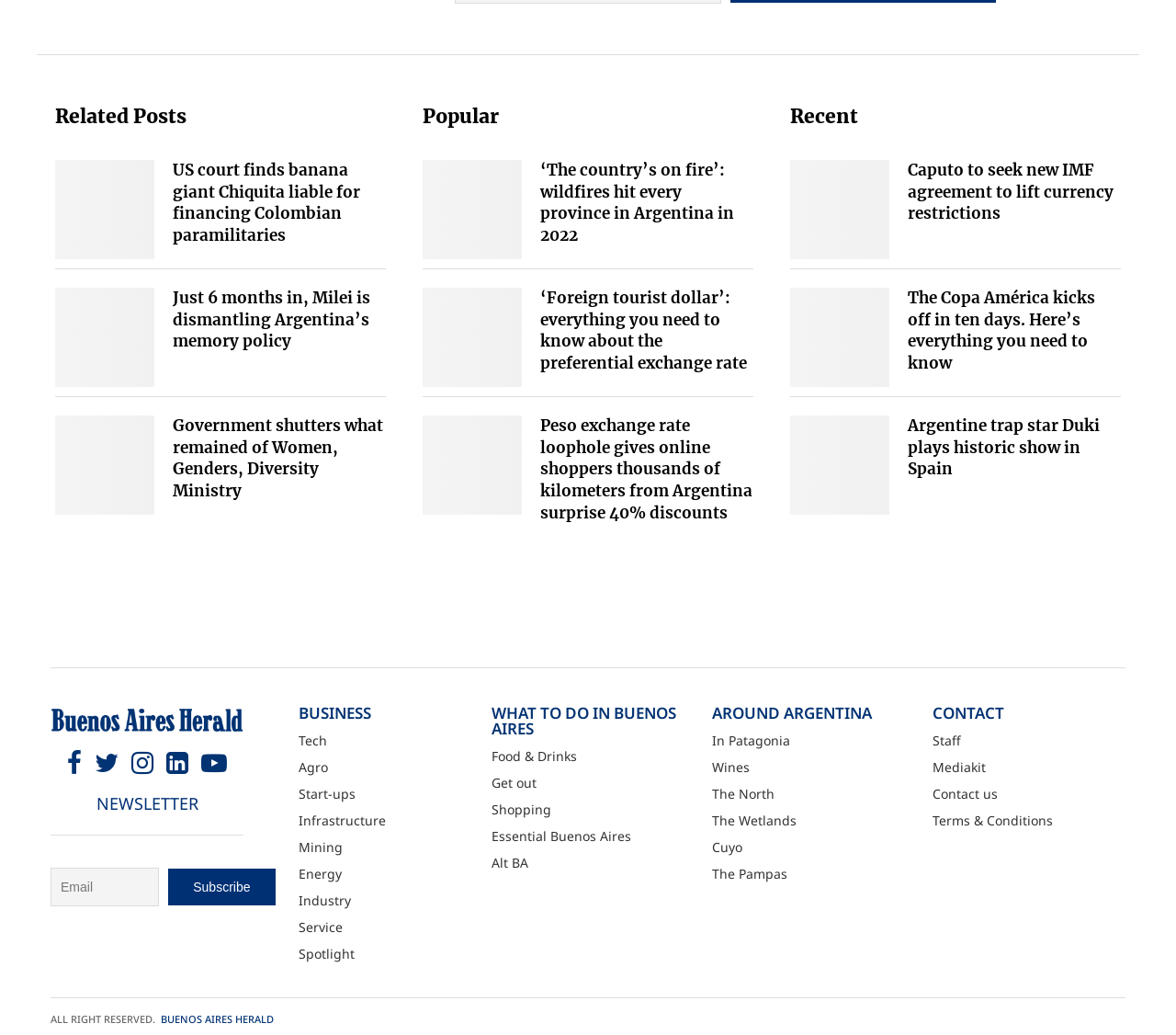Pinpoint the bounding box coordinates of the clickable element needed to complete the instruction: "Read about US court finds banana giant Chiquita liable for financing Colombian paramilitaries". The coordinates should be provided as four float numbers between 0 and 1: [left, top, right, bottom].

[0.047, 0.154, 0.131, 0.25]